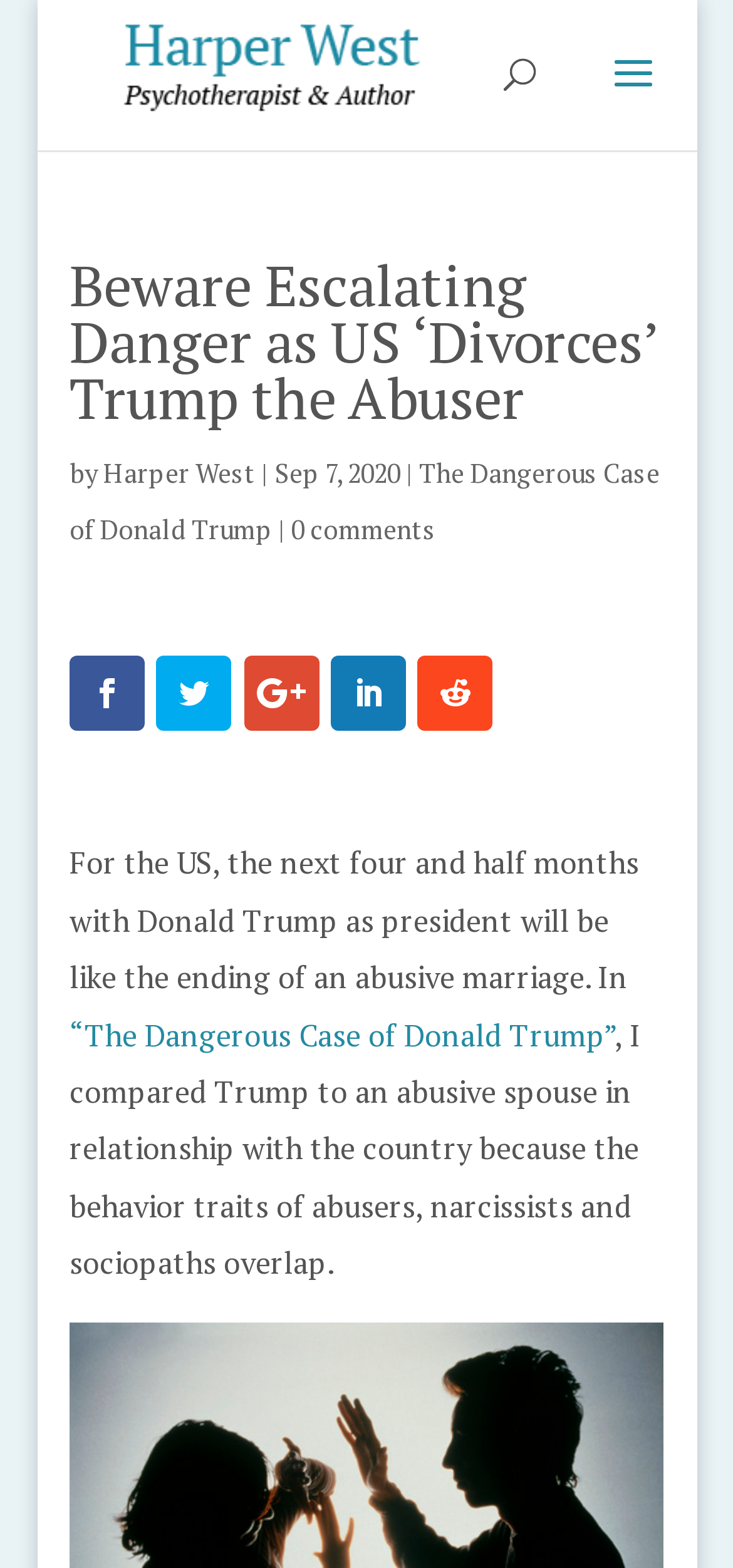Give an in-depth explanation of the webpage layout and content.

This webpage appears to be an article or blog post titled "Beware Escalating Danger as US 'Divorces' Trump the Abuser" by Harper West. At the top of the page, there is a link to the author's name, accompanied by a small image of Harper West. Below this, there is a search bar that spans almost the entire width of the page.

The main content of the page is divided into sections. The first section contains the title of the article, followed by the author's name, a separator, and the date "Sep 7, 2020". Below this, there is a link to another article or book titled "The Dangerous Case of Donald Trump".

The main article text begins with a paragraph that compares the next four and a half months with Donald Trump as president to the ending of an abusive marriage. The text continues to describe the behavior traits of abusers, narcissists, and sociopaths.

On the right side of the page, there are several social media links, including Facebook, Twitter, and others, which are represented by icons. These links are arranged vertically and are positioned near the middle of the page.

At the bottom of the page, there is a call-to-action to "Share this post!" accompanied by the same social media links as before.